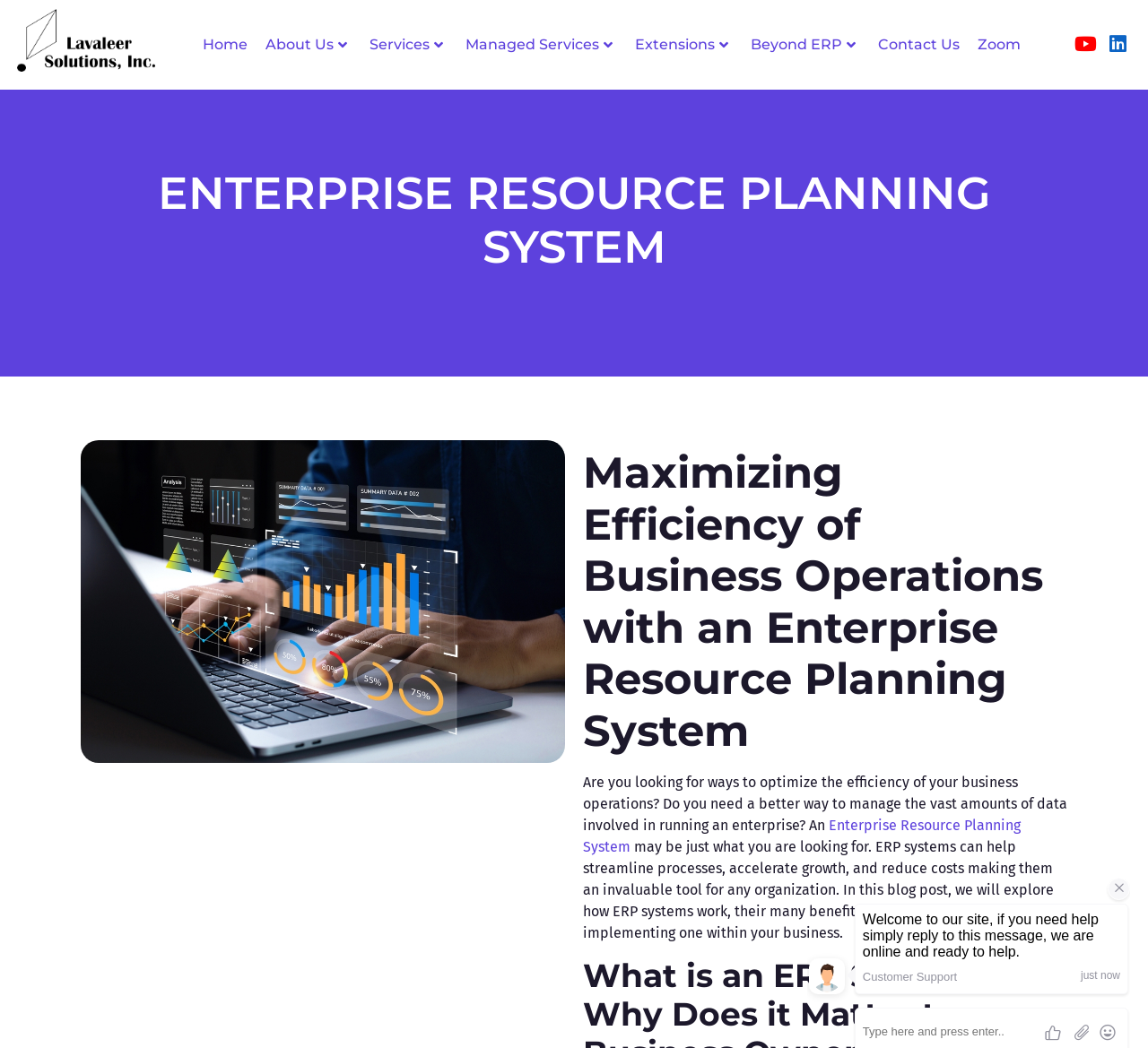Give a concise answer using one word or a phrase to the following question:
What is the bounding box coordinate of the 'Home' link?

[0.168, 0.017, 0.223, 0.068]